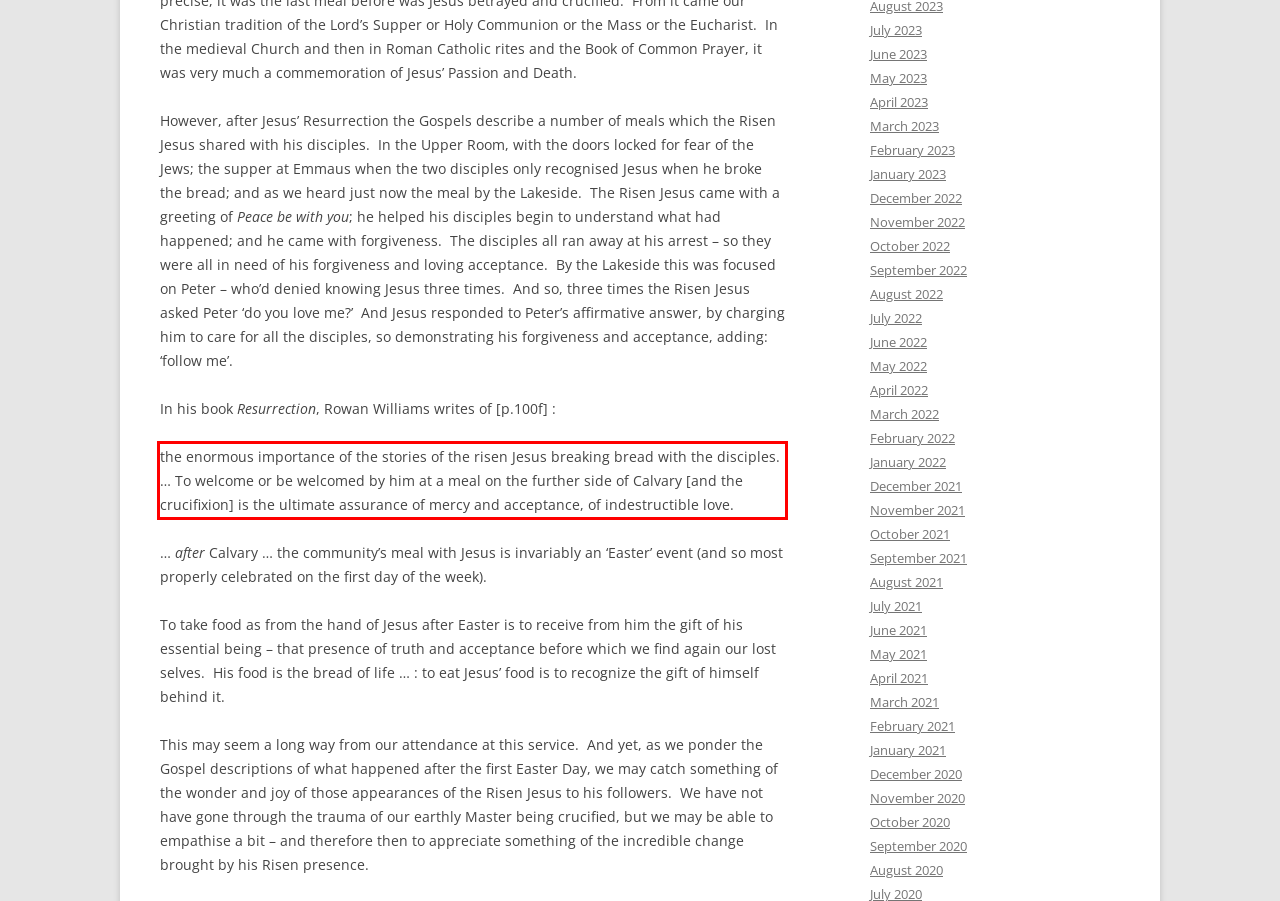The screenshot you have been given contains a UI element surrounded by a red rectangle. Use OCR to read and extract the text inside this red rectangle.

the enormous importance of the stories of the risen Jesus breaking bread with the disciples. … To welcome or be welcomed by him at a meal on the further side of Calvary [and the crucifixion] is the ultimate assurance of mercy and acceptance, of indestructible love.